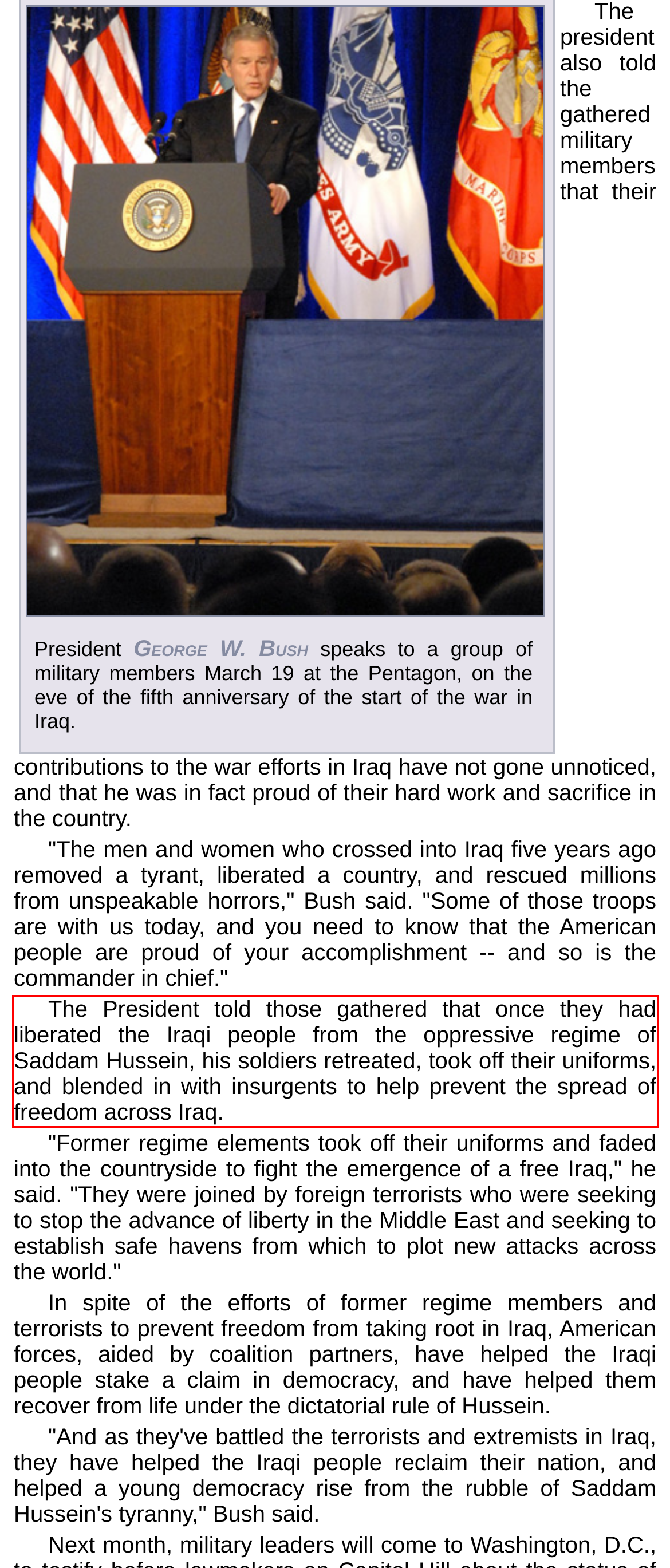Please extract the text content within the red bounding box on the webpage screenshot using OCR.

The President told those gathered that once they had liberated the Iraqi people from the oppressive regime of Saddam Hussein, his soldiers retreated, took off their uniforms, and blended in with insurgents to help prevent the spread of freedom across Iraq.